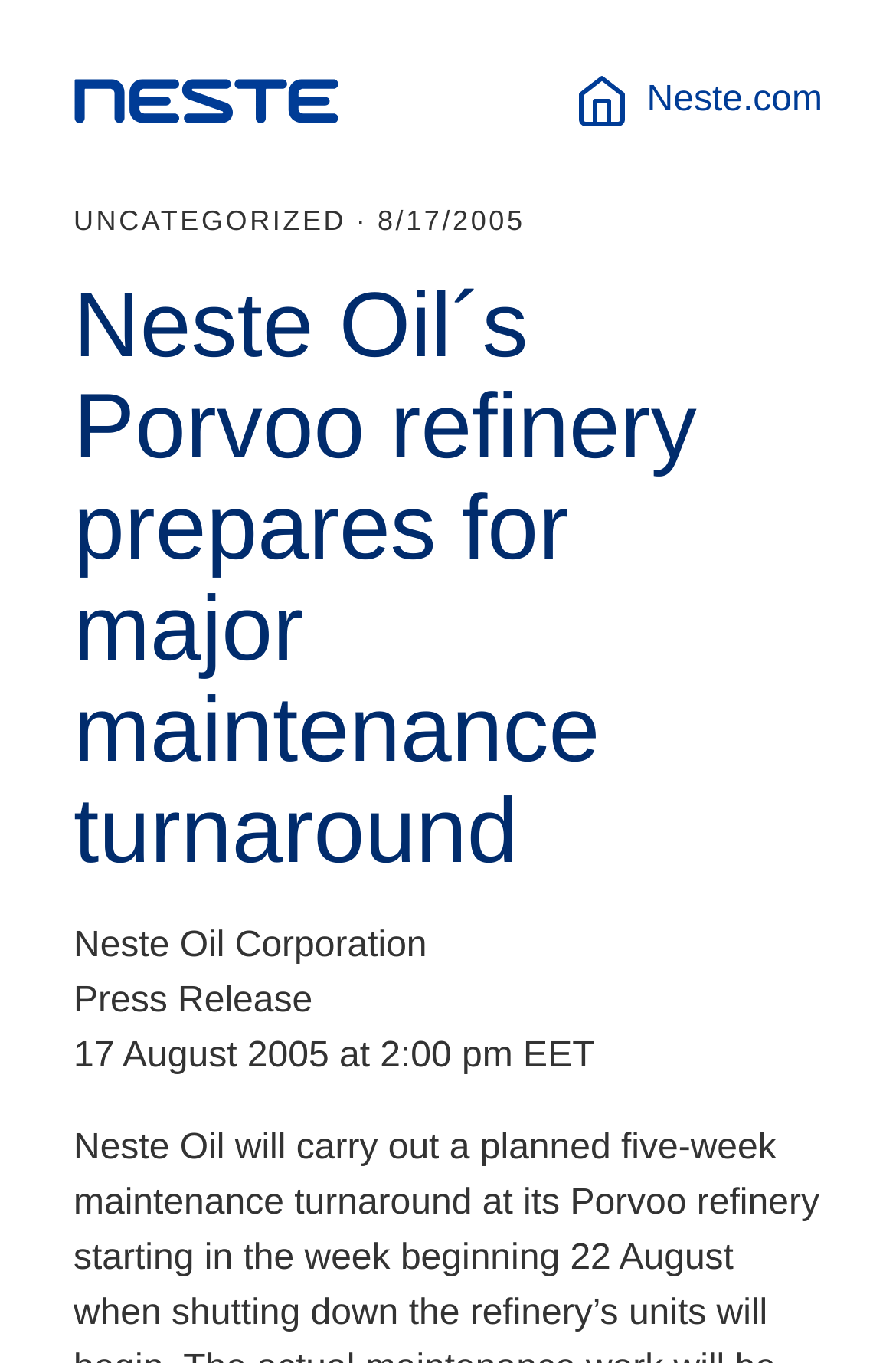Using a single word or phrase, answer the following question: 
What is the name of the corporation mentioned?

Neste Oil Corporation